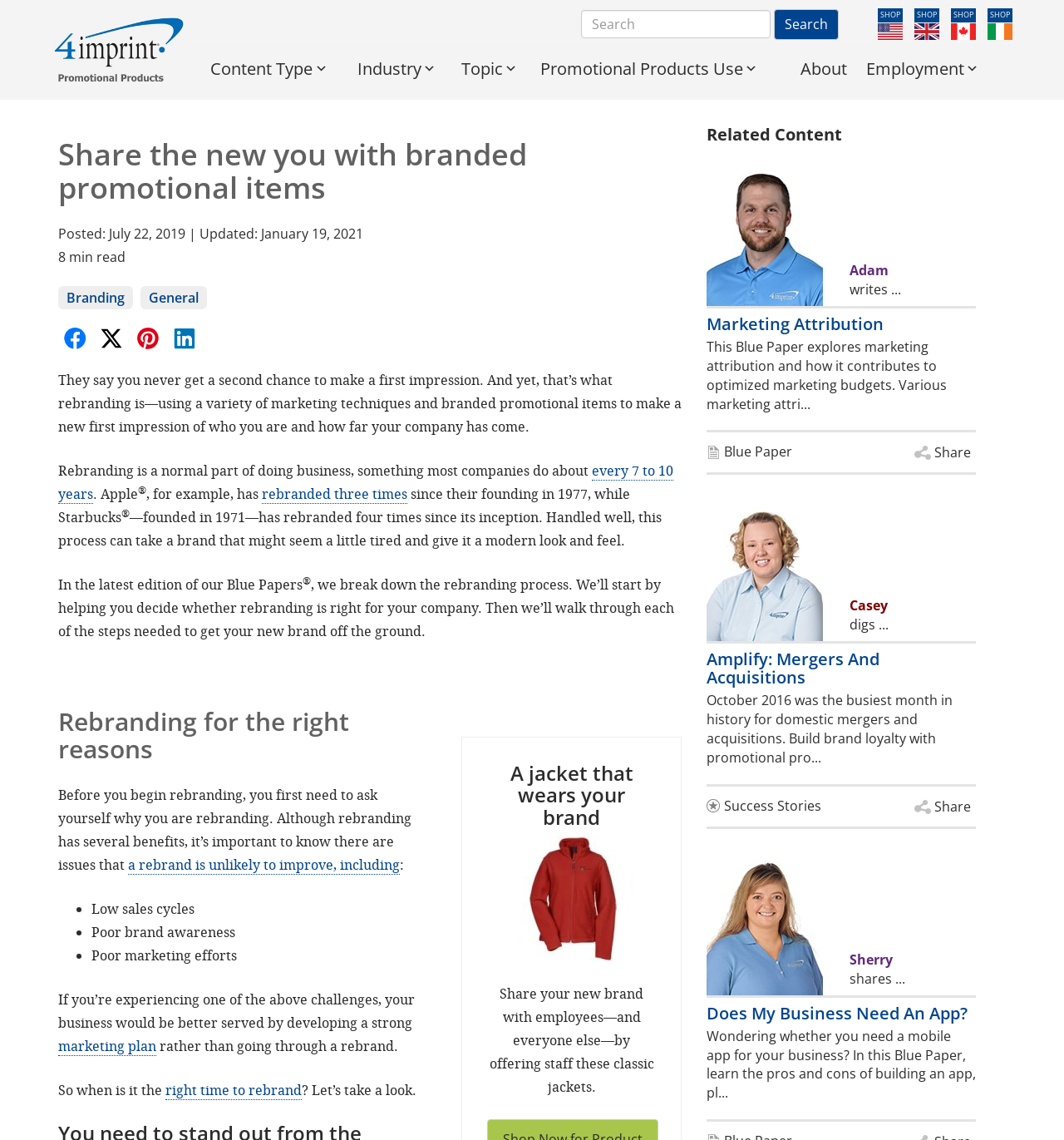Can you find the bounding box coordinates of the area I should click to execute the following instruction: "Explore 4imprint US site"?

[0.825, 0.007, 0.848, 0.034]